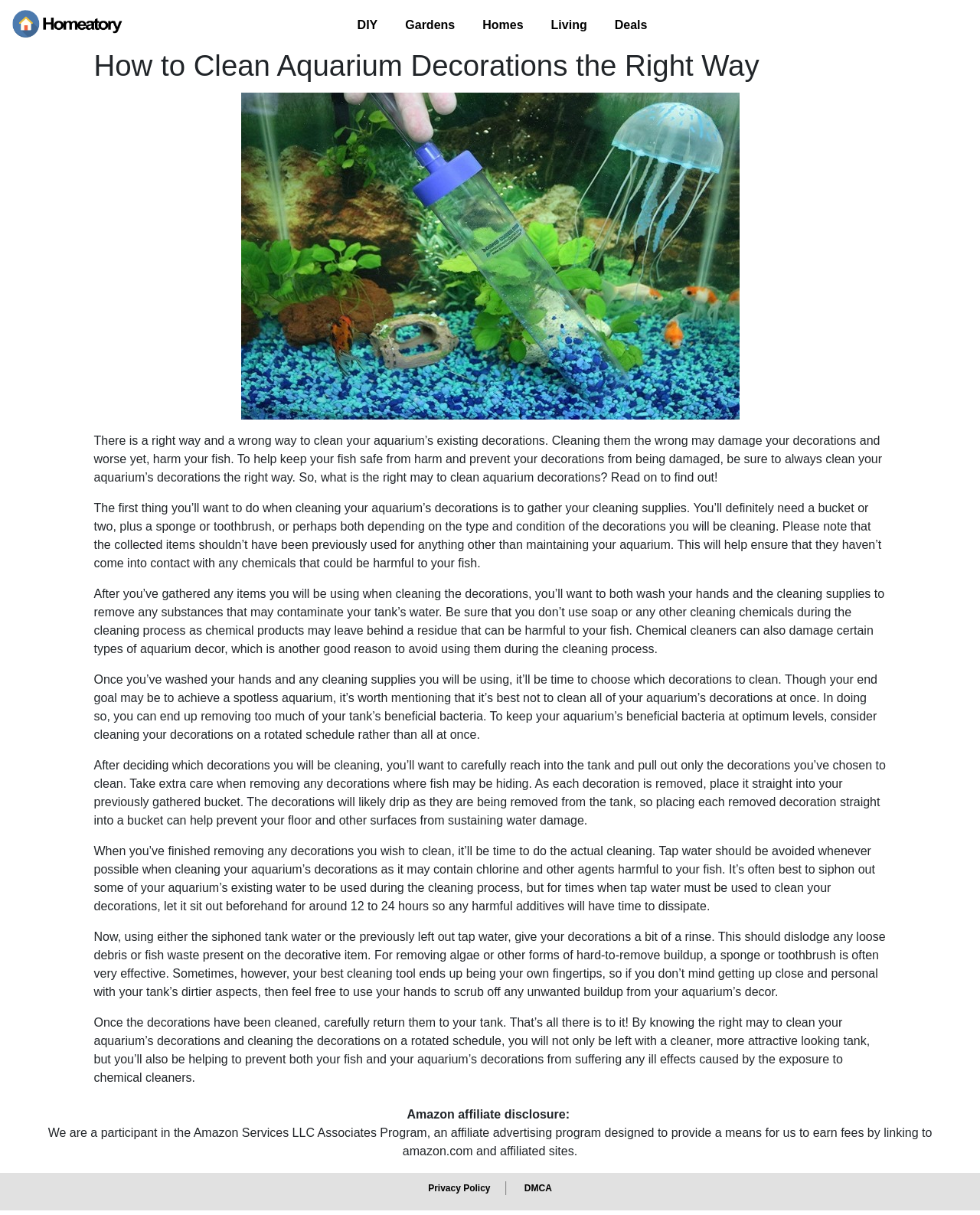Determine the bounding box coordinates for the area that needs to be clicked to fulfill this task: "Click on the 'DMCA' link". The coordinates must be given as four float numbers between 0 and 1, i.e., [left, top, right, bottom].

[0.527, 0.967, 0.571, 0.989]